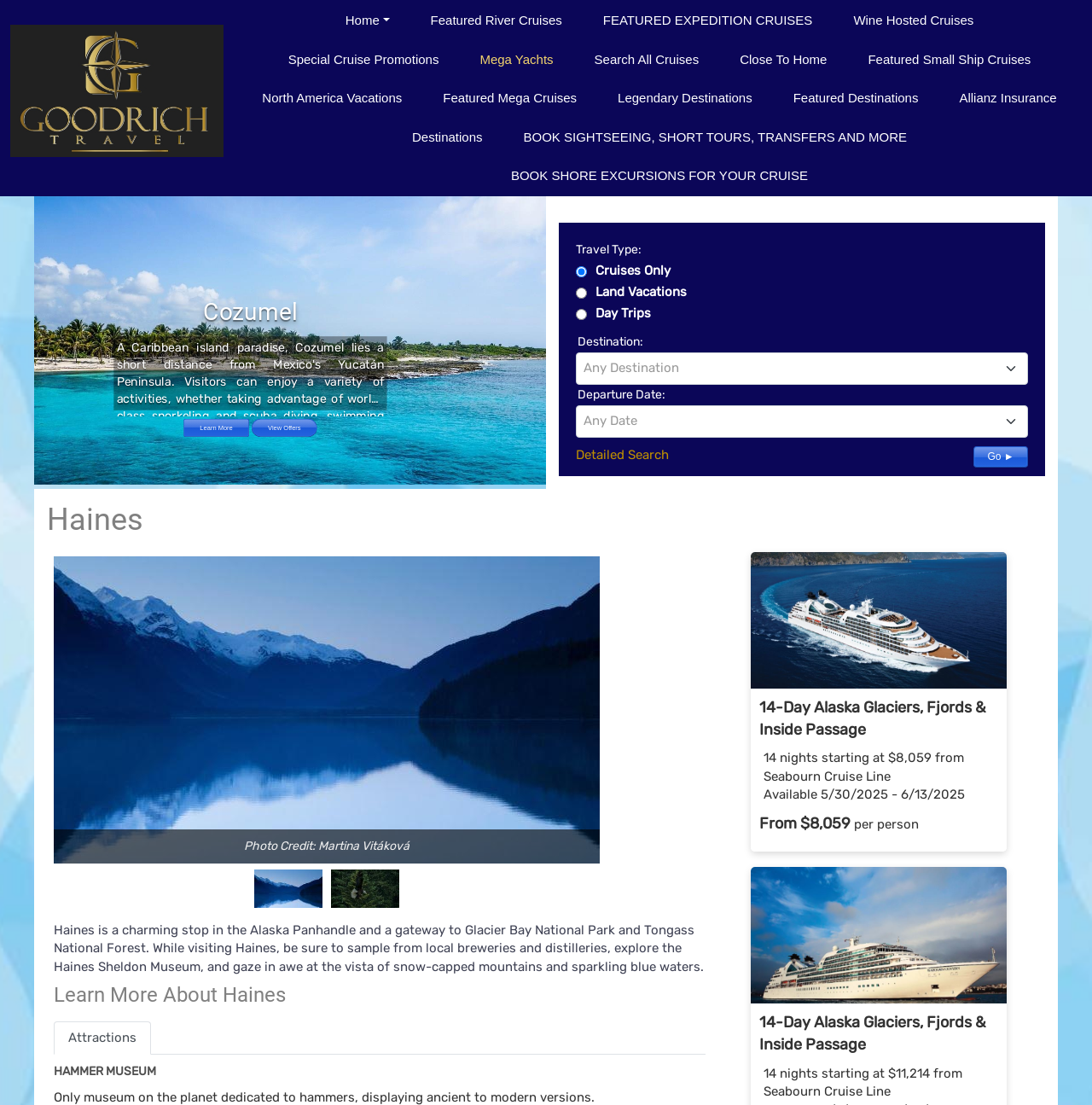Give a detailed account of the webpage.

The webpage is about Haines - Goodrich Travel, a travel agency that offers various cruise and vacation packages. At the top of the page, there is a site logo and a navigation menu with links to different sections, including "Home", "Featured River Cruises", "Wine Hosted Cruises", and more.

Below the navigation menu, there are two large images, one of Virgin Gorda and the other of Jackson, with links to "Learn More" and "View Offers" next to each image. 

On the left side of the page, there is a search form with options to select travel type, destination, and departure date. The form also includes a "Detailed Search" link and a "Go" button.

The main content of the page is divided into two sections. The first section is about Haines, a charming stop in the Alaska Panhandle, and features a heading, a paragraph of text, and several images with photo credits. The second section is about travel packages, with a heading, an image, and details about a 14-night Alaska cruise package, including the price and availability.

At the bottom of the page, there is a tab list with a single tab selected, "Attractions", which controls a tab pane with a list of attractions, including the Hammer Museum.